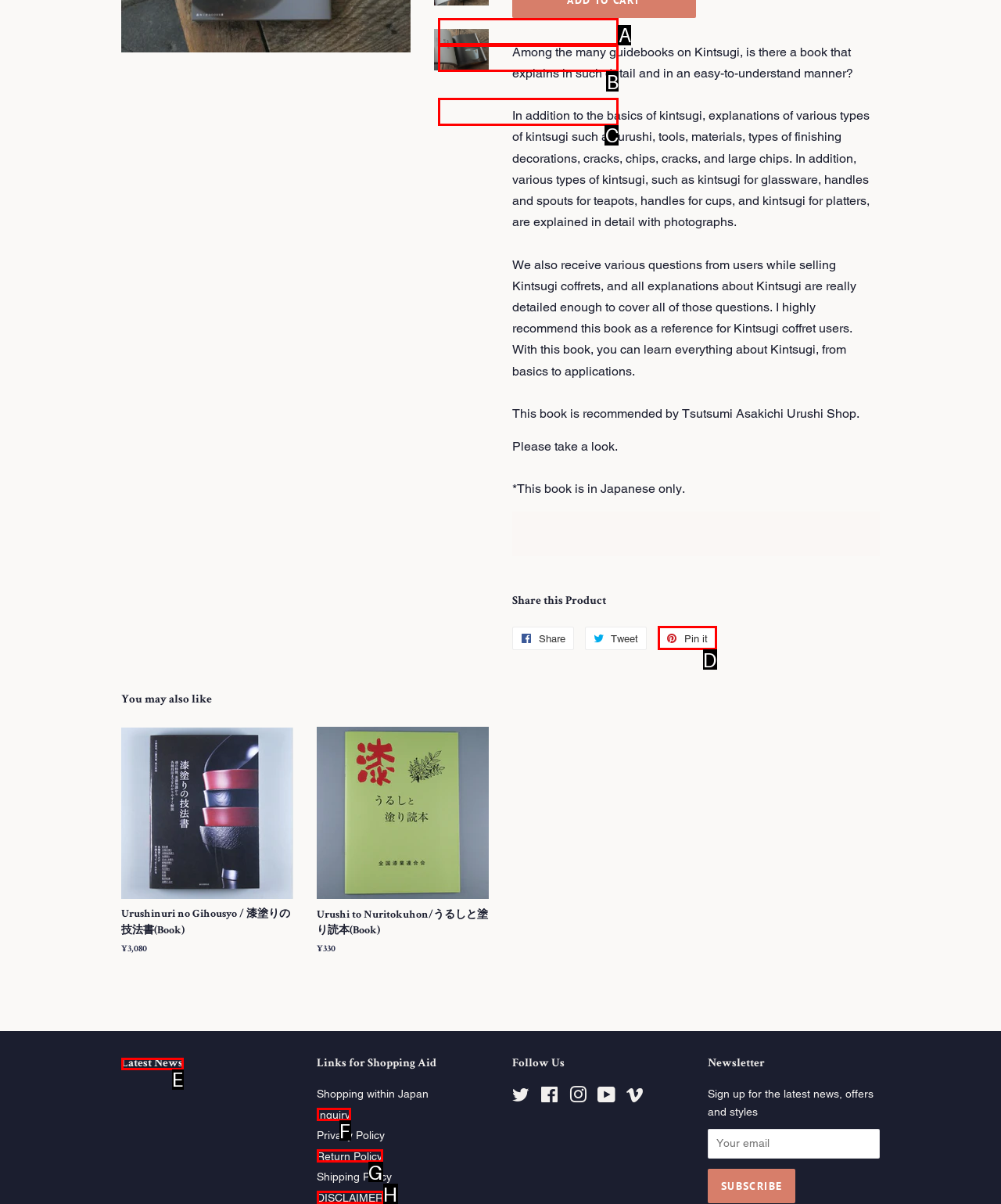Identify which HTML element aligns with the description: Pin it Pin on Pinterest
Answer using the letter of the correct choice from the options available.

D